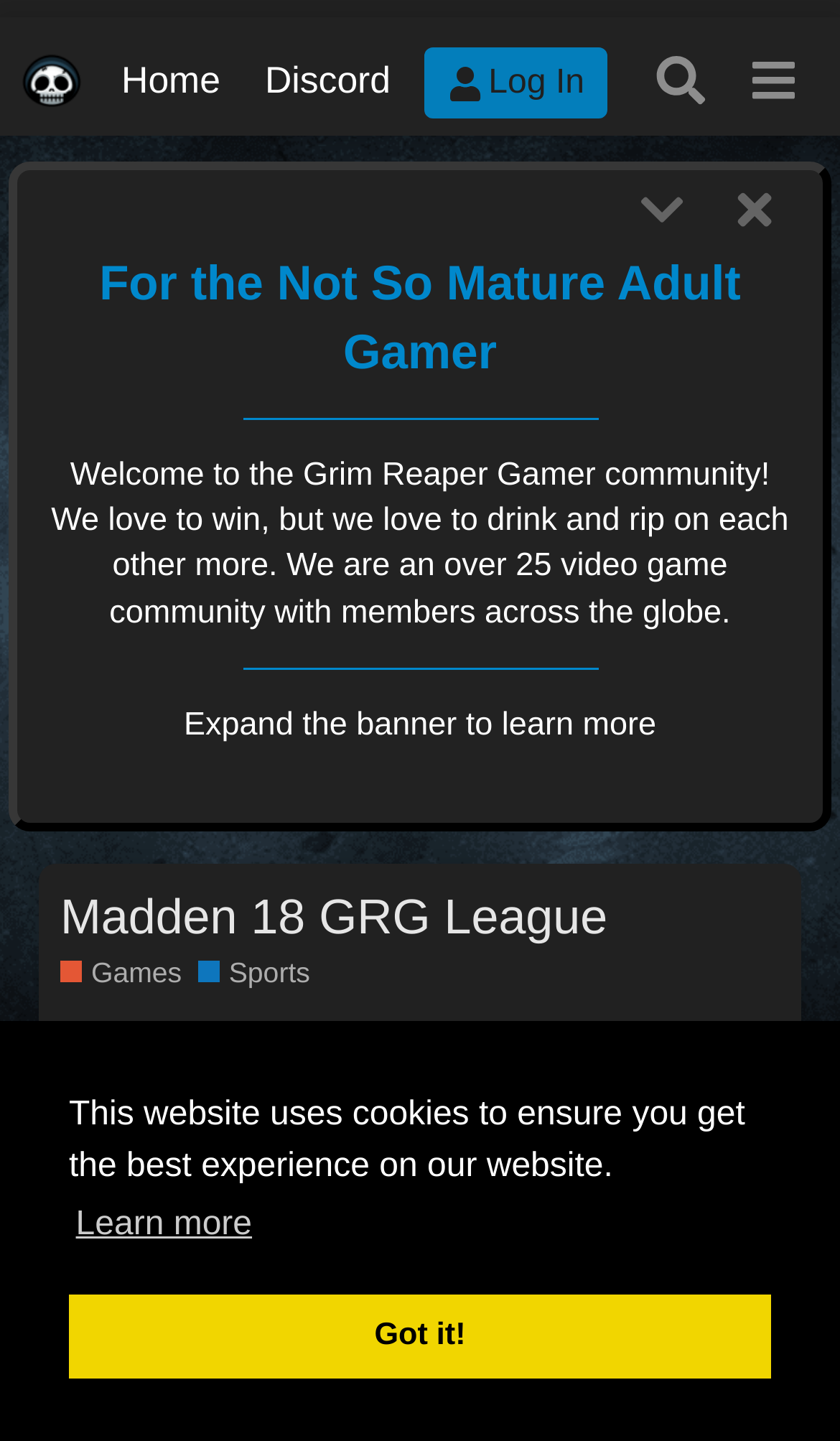Who is the author of the latest post?
Please utilize the information in the image to give a detailed response to the question.

I found this by looking at the latest post on the webpage, which has the text 'D1G1TALC1PHERS Kind Of A Big Spammer post edit history Aug '17'.